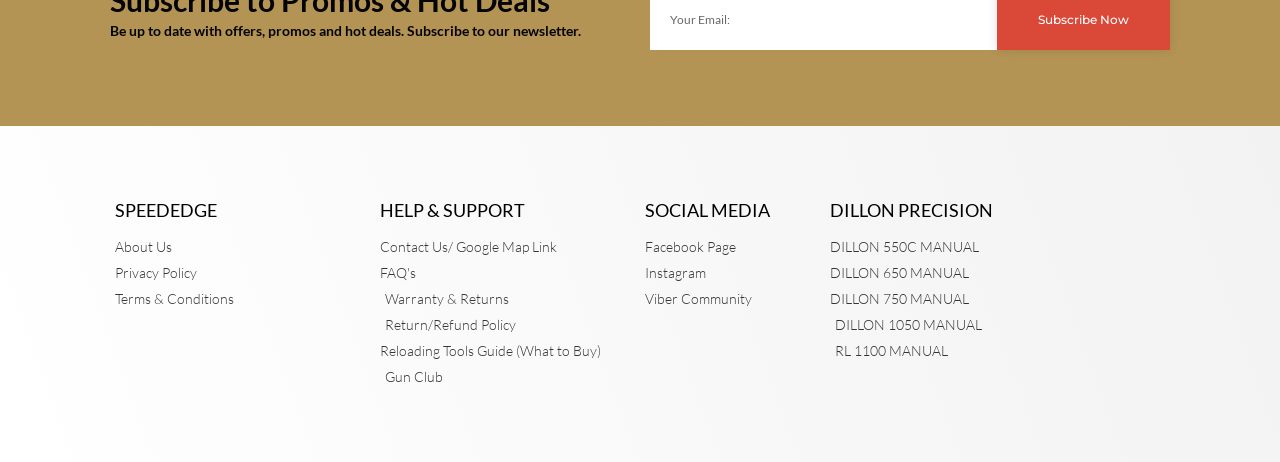Locate the bounding box coordinates of the element you need to click to accomplish the task described by this instruction: "Read the privacy policy".

[0.09, 0.566, 0.289, 0.612]